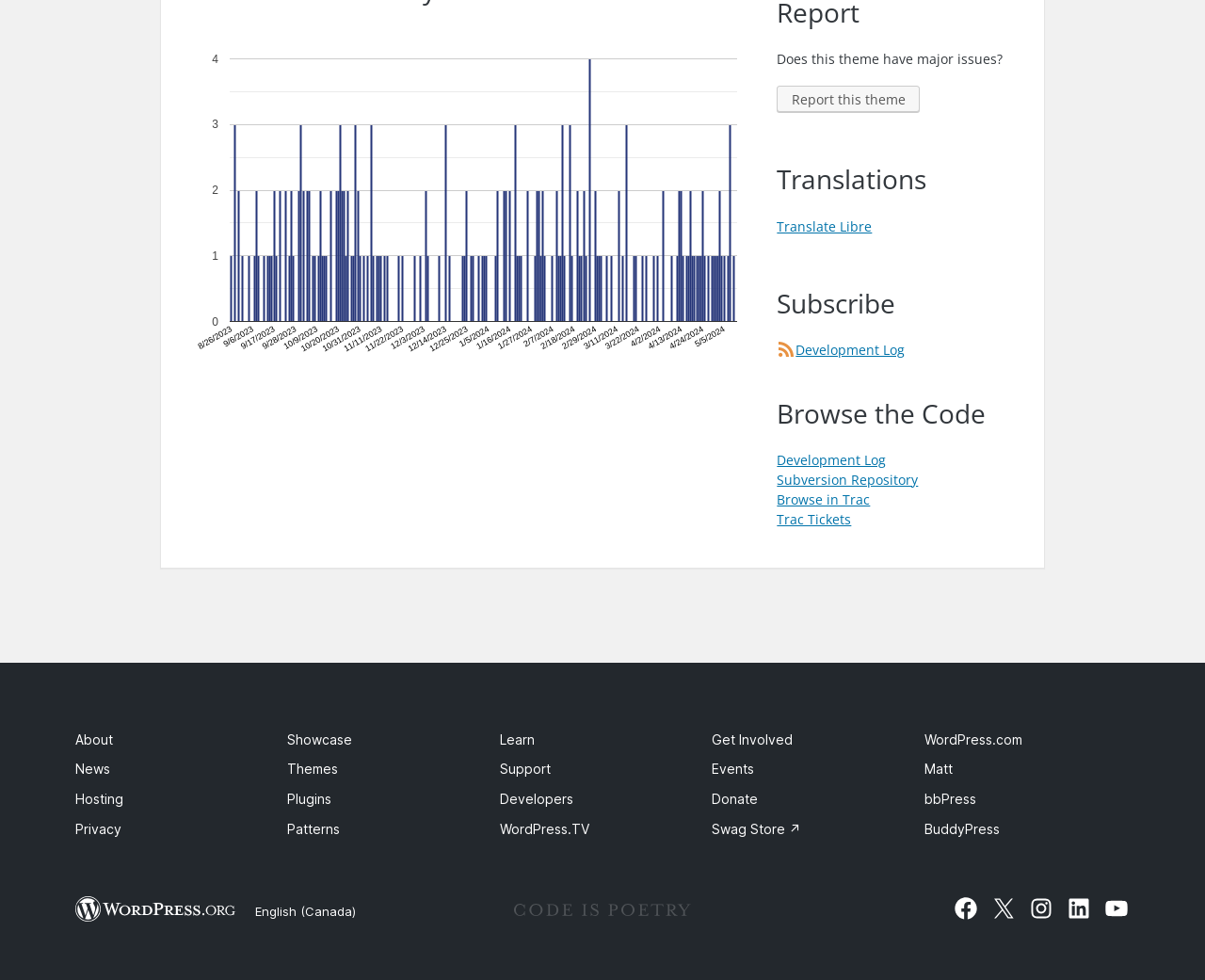Show the bounding box coordinates for the element that needs to be clicked to execute the following instruction: "Browse the Code". Provide the coordinates in the form of four float numbers between 0 and 1, i.e., [left, top, right, bottom].

[0.645, 0.401, 0.837, 0.442]